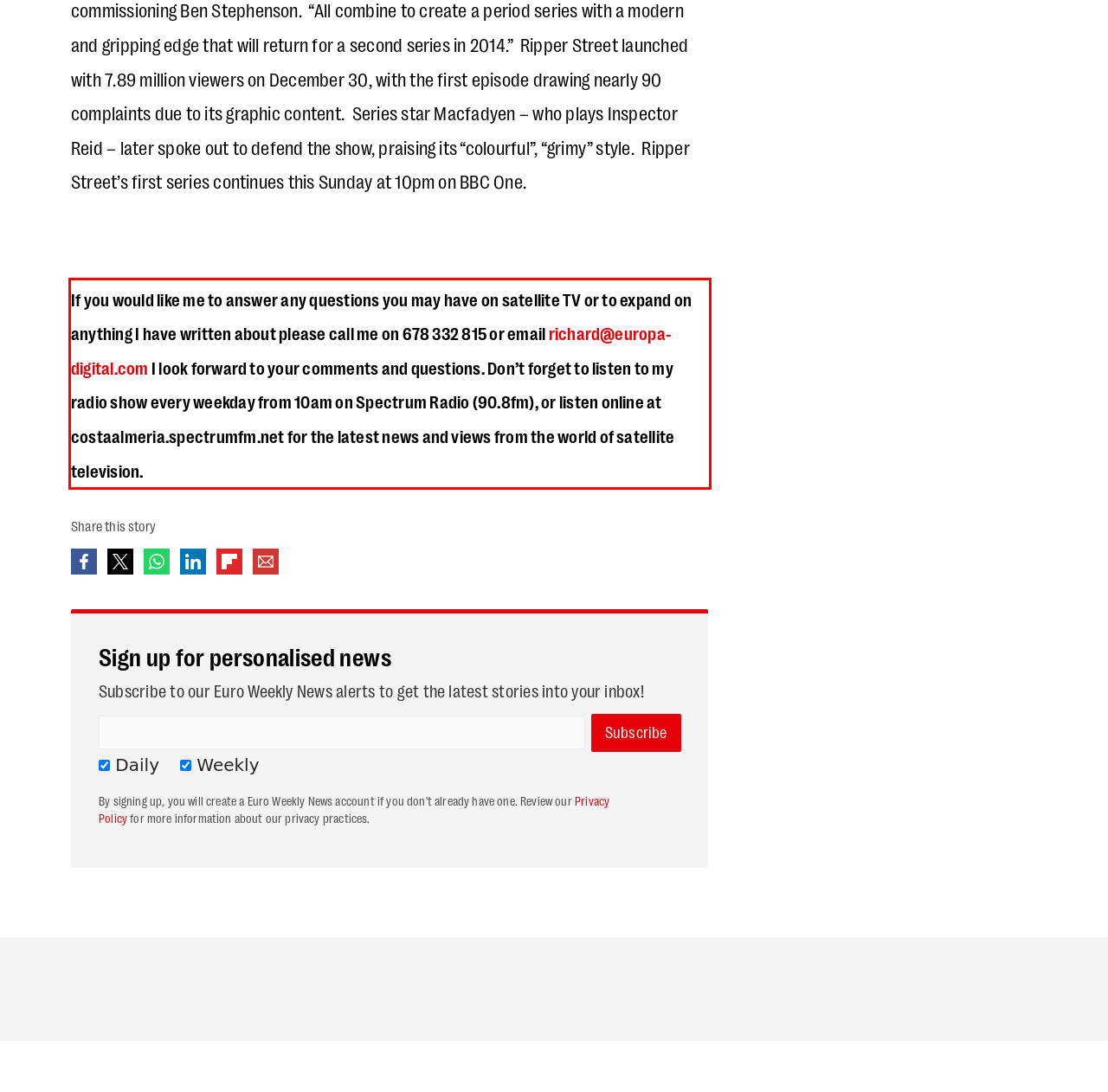View the screenshot of the webpage and identify the UI element surrounded by a red bounding box. Extract the text contained within this red bounding box.

If you would like me to answer any questions you may have on satellite TV or to expand on anything I have written about please call me on 678 332 815 or email richard@europa-digital.com I look forward to your comments and questions. Don’t forget to listen to my radio show every weekday from 10am on Spectrum Radio (90.8fm), or listen online at costaalmeria.spectrumfm.net for the latest news and views from the world of satellite television.